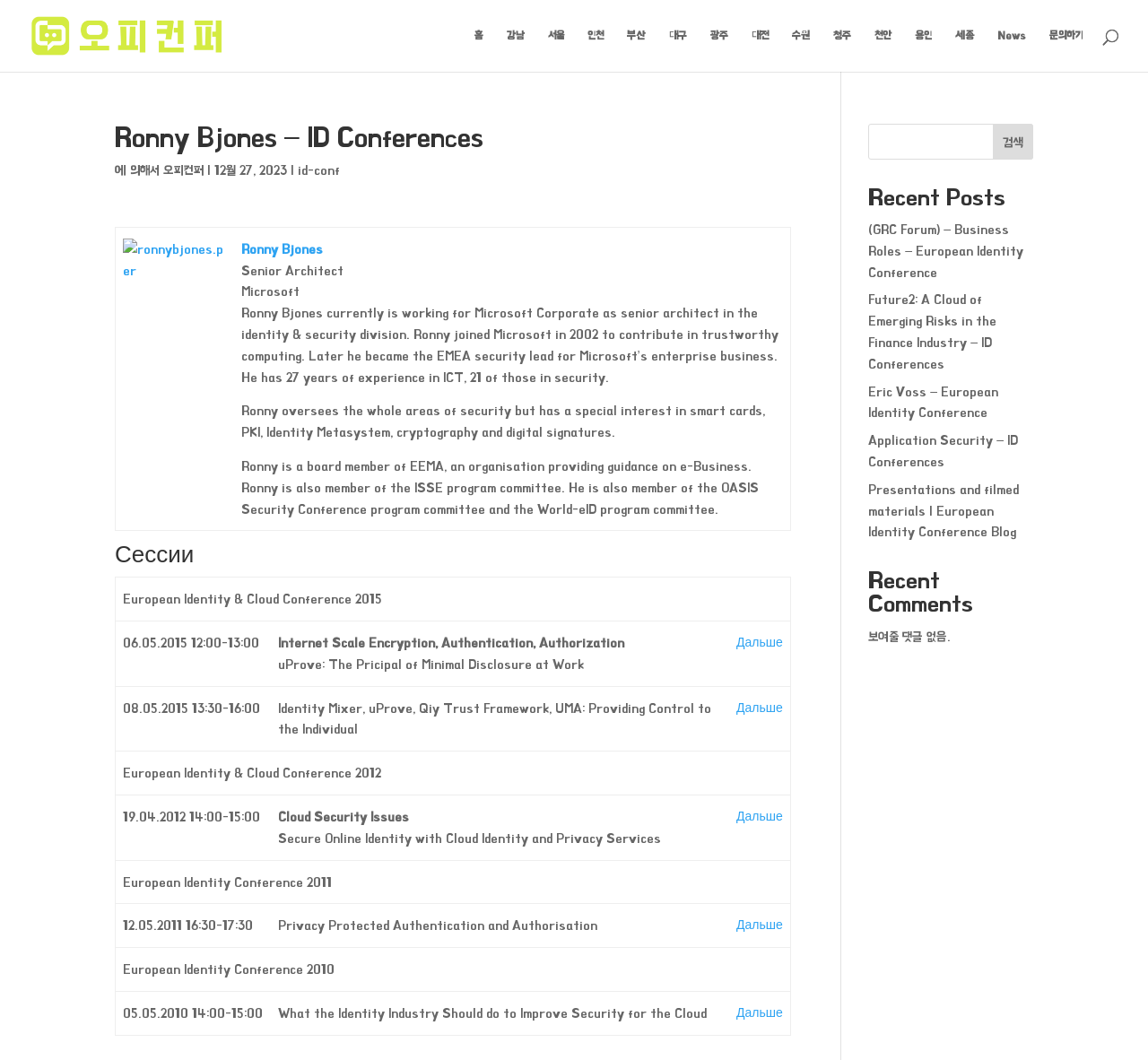Please predict the bounding box coordinates of the element's region where a click is necessary to complete the following instruction: "view Ronny Bjones' profile". The coordinates should be represented by four float numbers between 0 and 1, i.e., [left, top, right, bottom].

[0.107, 0.248, 0.197, 0.261]